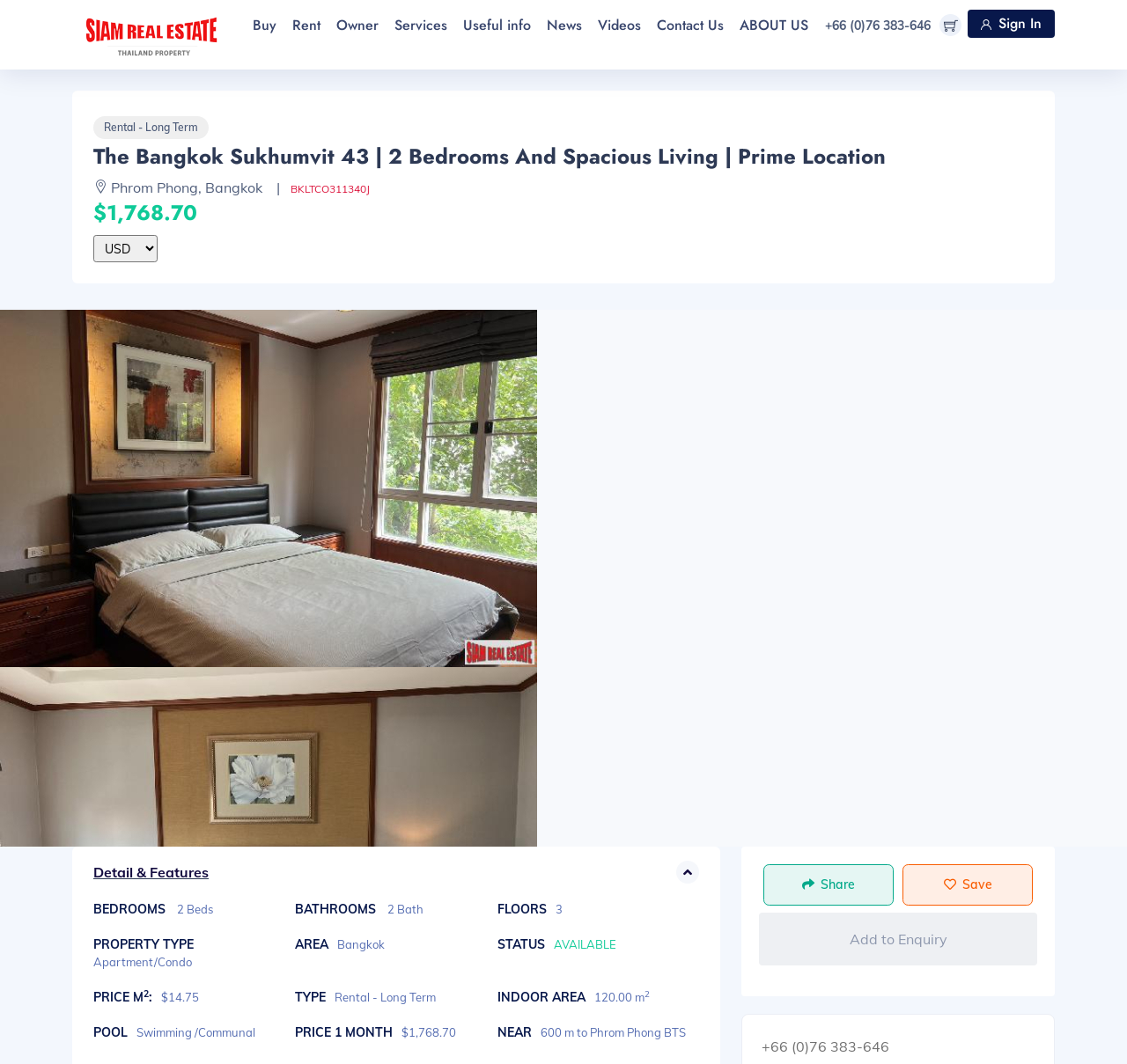Elaborate on the information and visuals displayed on the webpage.

This webpage is about a property listing for a 2-bedroom unit at The Bangkok Sukhumvit 43. The unit is situated on the 3rd floor and has an internal space of 120 sqm. The webpage has a prominent heading that displays the property's name and location.

At the top of the page, there are several links to different sections of the website, including "Thailand property", "Buy", "Rent", "Owner", "Services", "Useful info", "News", "Videos", "Contact Us", and "ABOUT US". These links are aligned horizontally and take up the top portion of the page.

Below the links, there is a section that displays the property's details, including its location, "Phrom Phong, Bangkok", and a unique identifier, "BKLTCO311340J". The property's price, "$1,768.70", is also prominently displayed.

To the left of the property details, there is a combobox that allows users to select an option. Below the combobox, there are two large images that showcase the property. These images take up a significant portion of the page.

On the right side of the page, there are several links and buttons that allow users to interact with the property listing. These include a "Detail & Features" link that expands to display more information, a "Share" link, a "Save" link, and an "Add to Enquiry" button.

At the bottom of the page, there is a section that displays the contact information, "+66 (0)76 383-646", which is repeated from the top of the page.